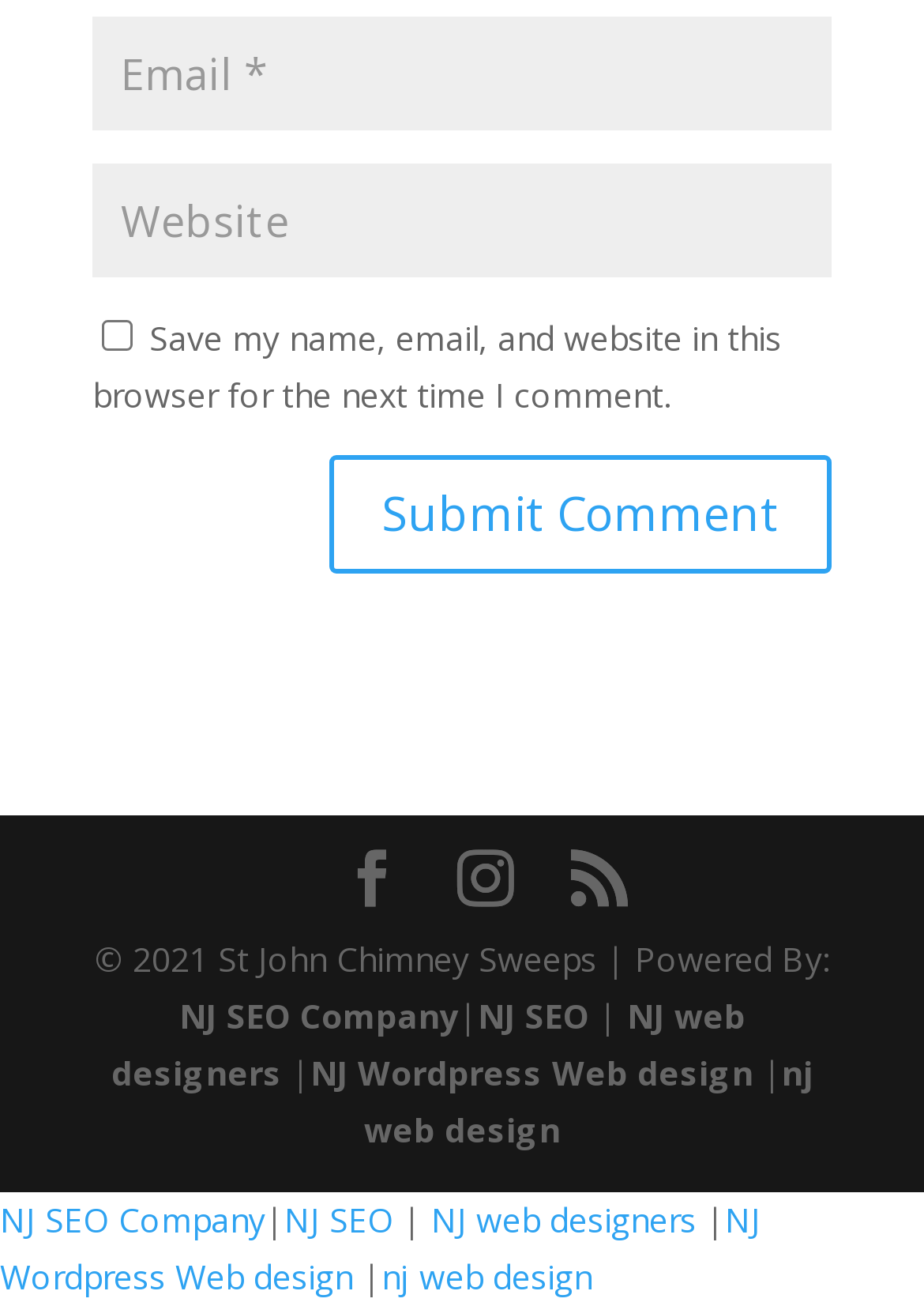Please provide a brief answer to the question using only one word or phrase: 
What is the copyright year?

2021